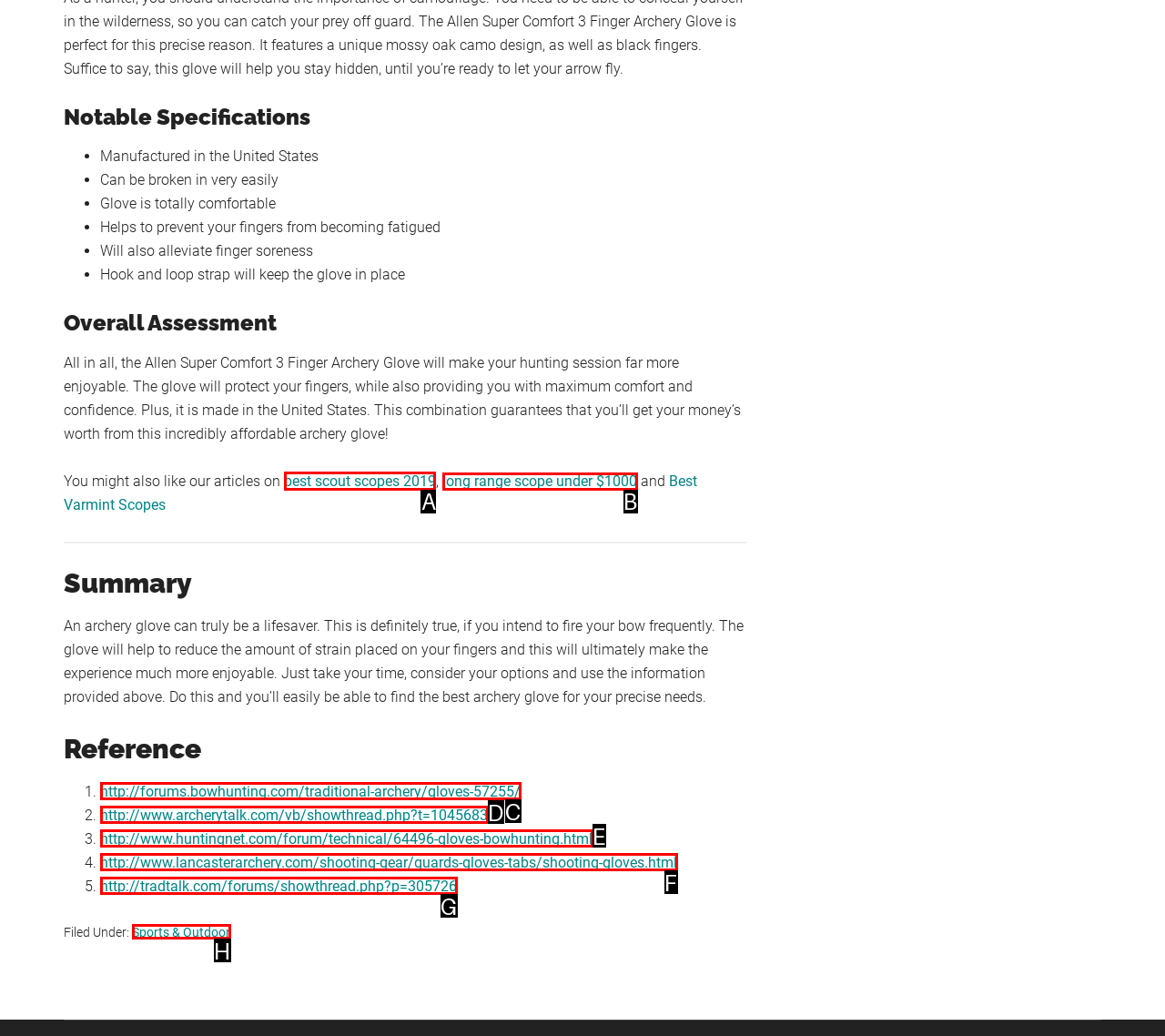Select the letter associated with the UI element you need to click to perform the following action: Click on the link to read about best scout scopes 2019
Reply with the correct letter from the options provided.

A